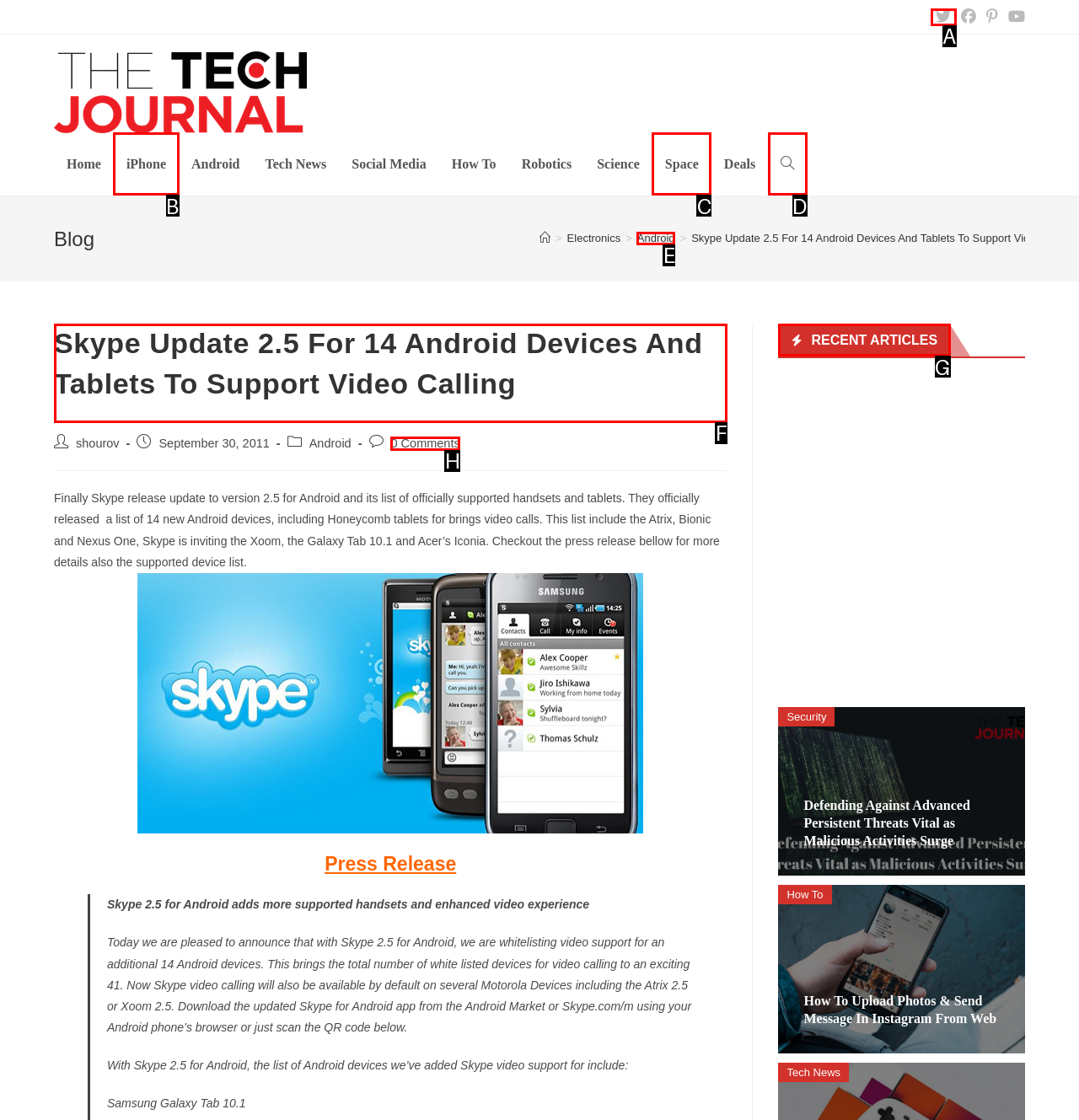Tell me which element should be clicked to achieve the following objective: Read the article about Skype Update 2.5
Reply with the letter of the correct option from the displayed choices.

F